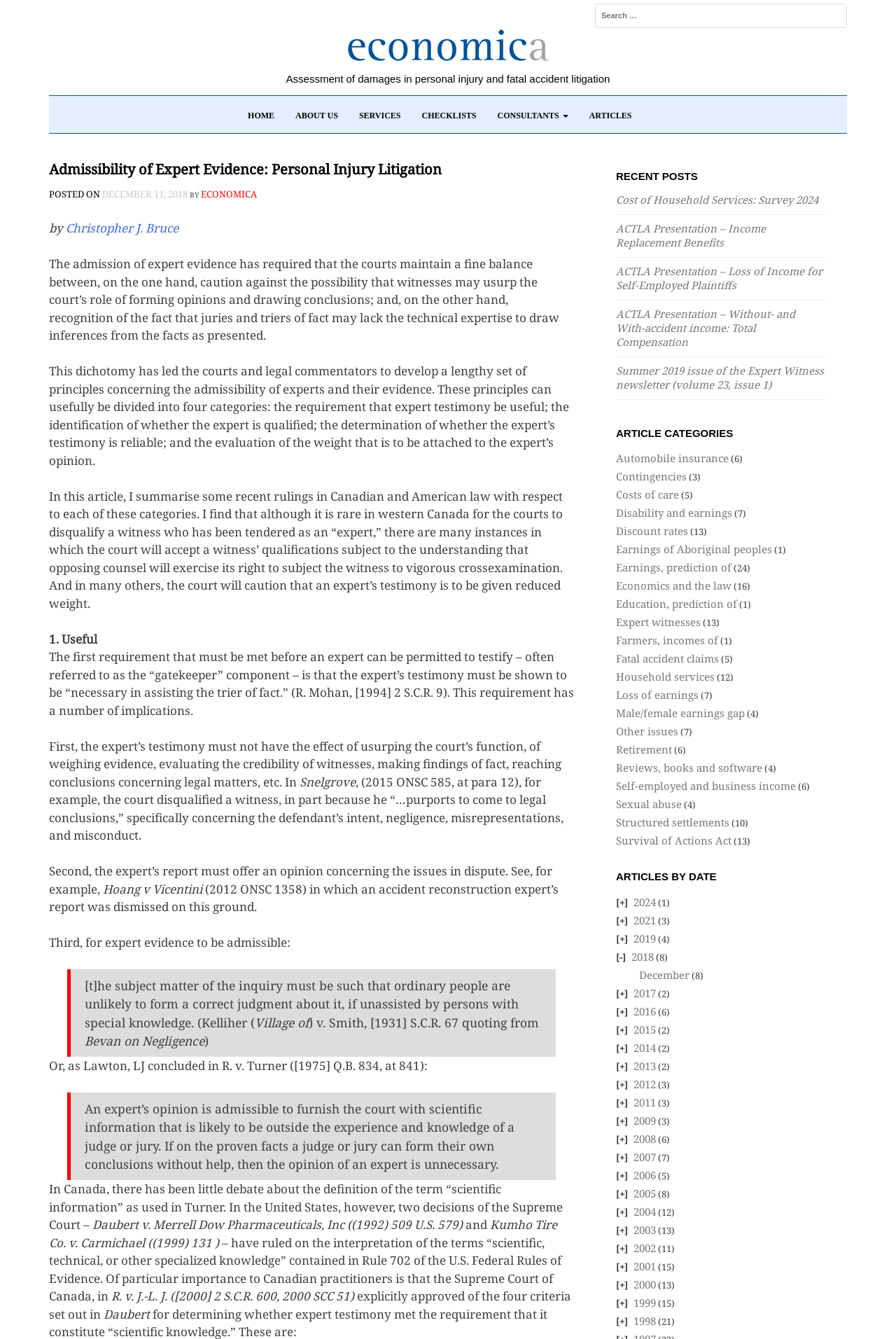Give a detailed account of the webpage, highlighting key information.

The webpage is about the admissibility of expert evidence in personal injury litigation, specifically focusing on the Canadian and American laws. At the top, there is a search bar and a navigation menu with links to "HOME", "ABOUT US", "SERVICES", "CHECKLISTS", "CONSULTANTS", and "ARTICLES". 

Below the navigation menu, there is a heading that reads "Admissibility of Expert Evidence: Personal Injury Litigation" followed by the date "DECEMBER 11, 2018" and the author "ECONOMICA". 

The main content of the webpage is divided into sections, each discussing a specific aspect of expert evidence admissibility. The sections are titled "1. Useful", "2. Qualified", "3. Reliable", and "4. Weight". 

Throughout the content, there are references to various court cases and legal texts, including "R. Mohan", "Snelgrove", "Hoang v Vicentini", and "Daubert v. Merrell Dow Pharmaceuticals, Inc". 

On the right-hand side of the webpage, there are two columns. The top column is titled "RECENT POSTS" and lists several article titles with links, including "Cost of Household Services: Survey 2024", "ACTLA Presentation – Income Replacement Benefits", and "Summer 2019 issue of the Expert Witness newsletter (volume 23, issue 1)". 

The bottom column is titled "ARTICLE CATEGORIES" and lists various categories related to personal injury litigation, such as "Automobile insurance", "Contingencies", "Costs of care", and "Disability and earnings", each with a number in parentheses indicating the number of articles in that category.